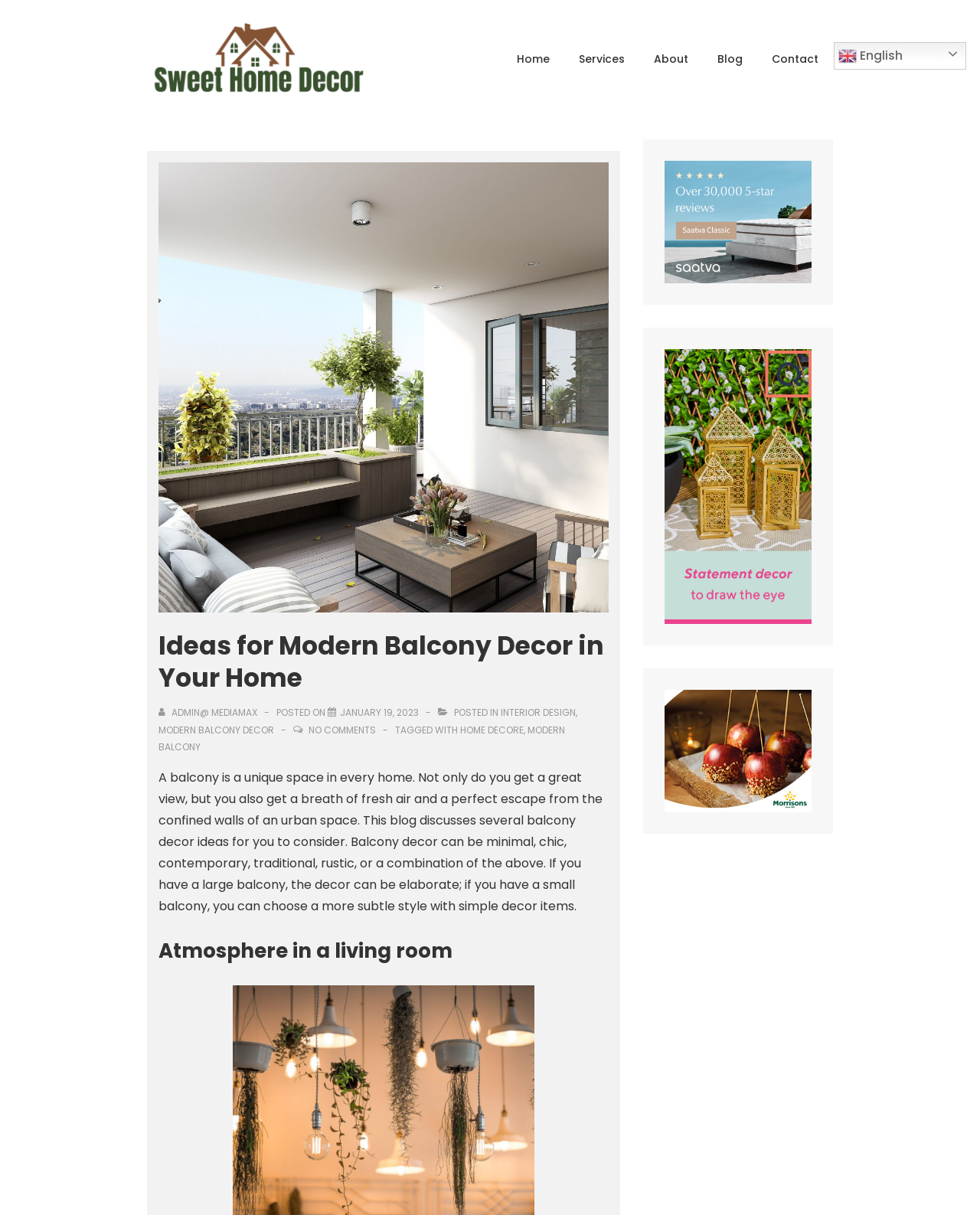Locate the bounding box coordinates of the segment that needs to be clicked to meet this instruction: "Read more about 'INTERIOR DESIGN'".

[0.511, 0.581, 0.587, 0.592]